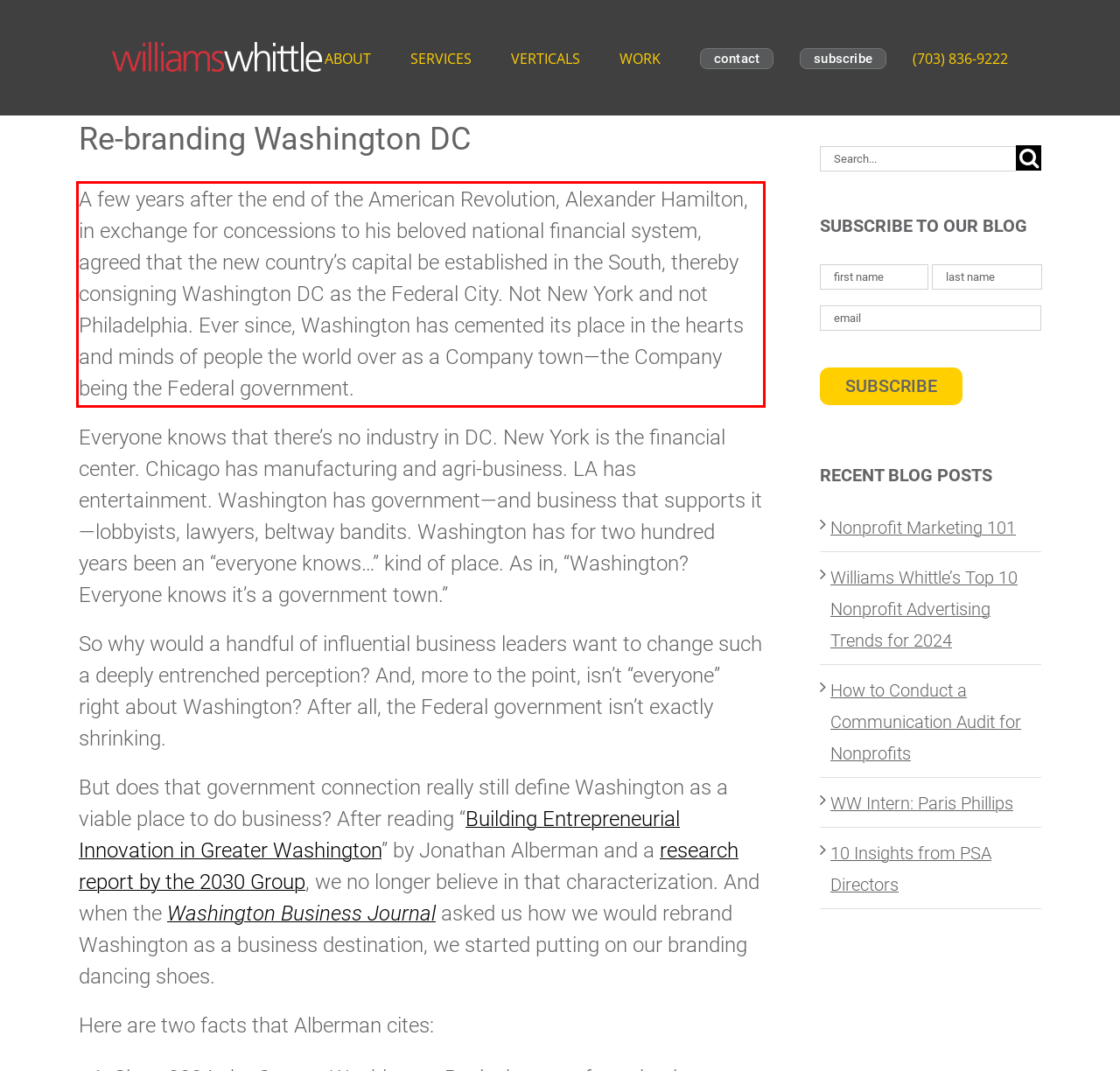In the screenshot of the webpage, find the red bounding box and perform OCR to obtain the text content restricted within this red bounding box.

A few years after the end of the American Revolution, Alexander Hamilton, in exchange for concessions to his beloved national financial system, agreed that the new country’s capital be established in the South, thereby consigning Washington DC as the Federal City. Not New York and not Philadelphia. Ever since, Washington has cemented its place in the hearts and minds of people the world over as a Company town—the Company being the Federal government.